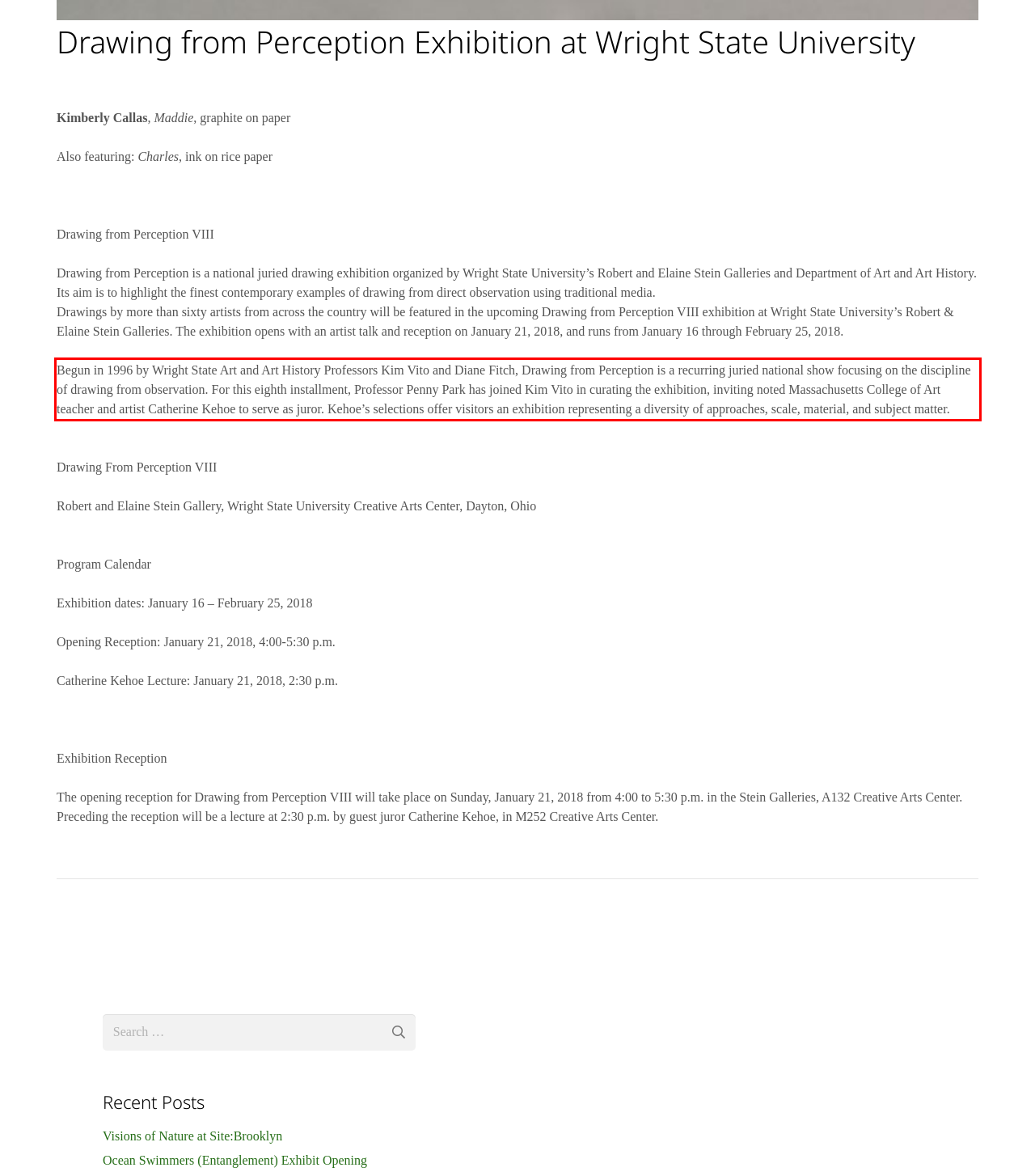Please perform OCR on the text within the red rectangle in the webpage screenshot and return the text content.

Begun in 1996 by Wright State Art and Art History Professors Kim Vito and Diane Fitch, Drawing from Perception is a recurring juried national show focusing on the discipline of drawing from observation. For this eighth installment, Professor Penny Park has joined Kim Vito in curating the exhibition, inviting noted Massachusetts College of Art teacher and artist Catherine Kehoe to serve as juror. Kehoe’s selections offer visitors an exhibition representing a diversity of approaches, scale, material, and subject matter.